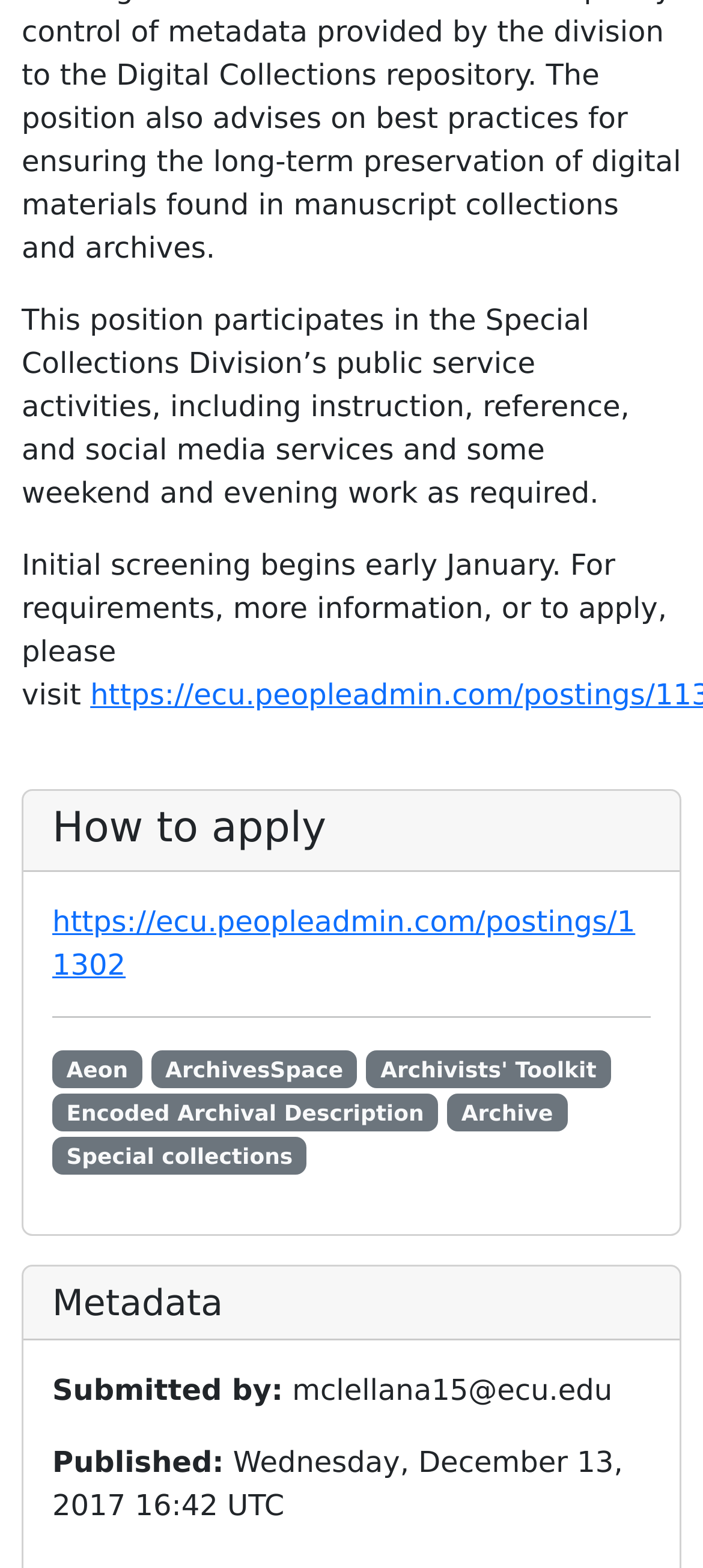How many links are provided under 'How to apply'?
Please provide an in-depth and detailed response to the question.

I counted the number of link elements under the 'How to apply' heading and found only one link, which is 'https://ecu.peopleadmin.com/postings/11302'.